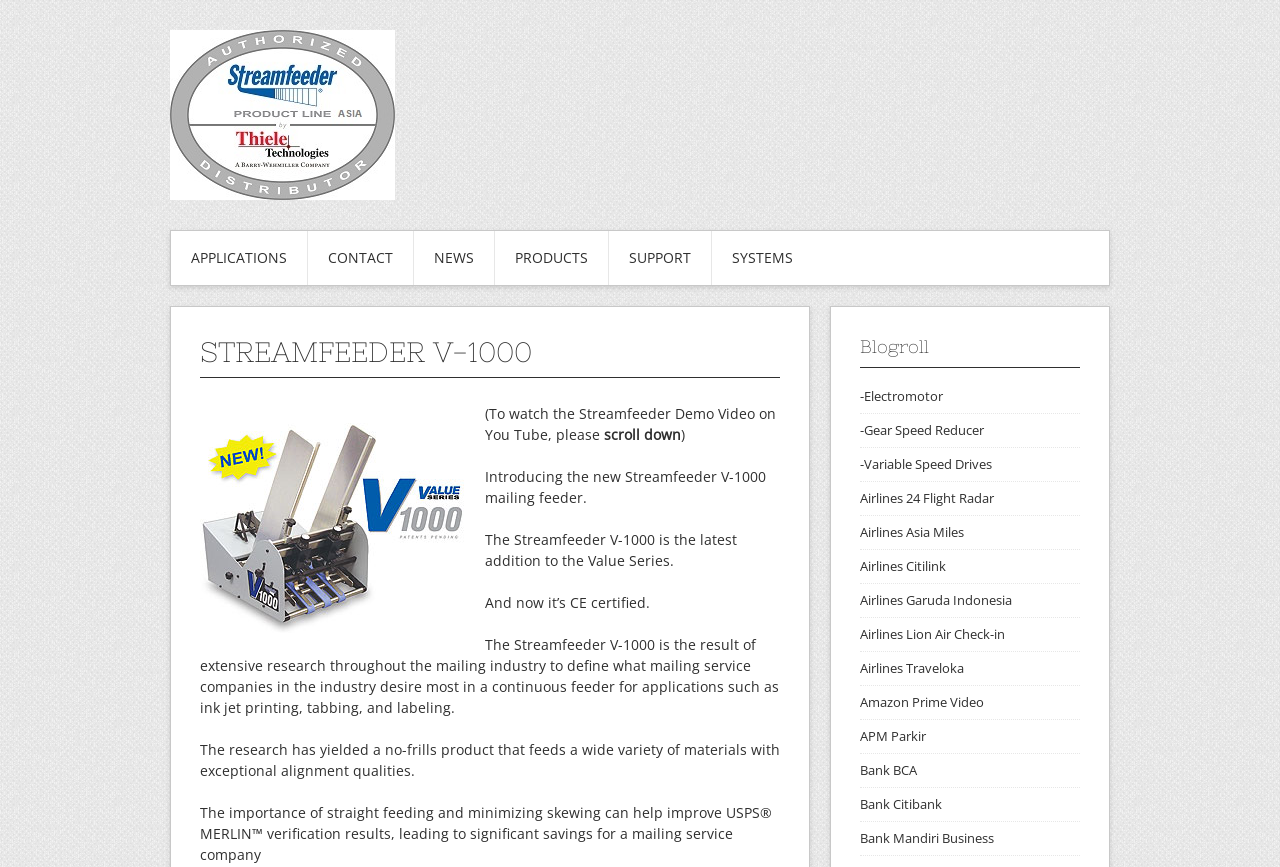Pinpoint the bounding box coordinates of the clickable area necessary to execute the following instruction: "Visit the Electromotor blog". The coordinates should be given as four float numbers between 0 and 1, namely [left, top, right, bottom].

[0.672, 0.446, 0.737, 0.467]